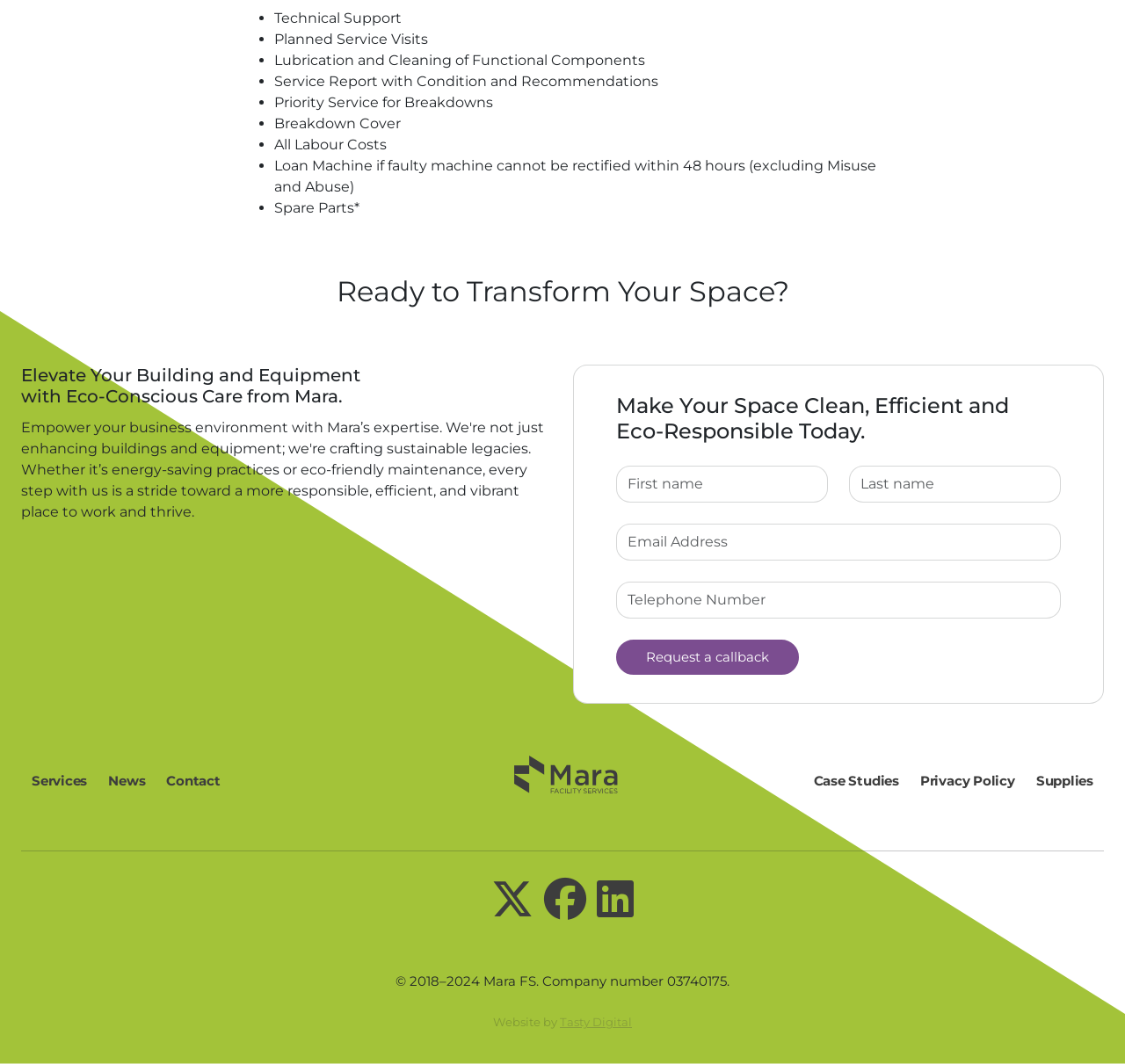Locate the bounding box coordinates of the element that should be clicked to execute the following instruction: "Click the Request a callback button".

[0.548, 0.601, 0.71, 0.634]